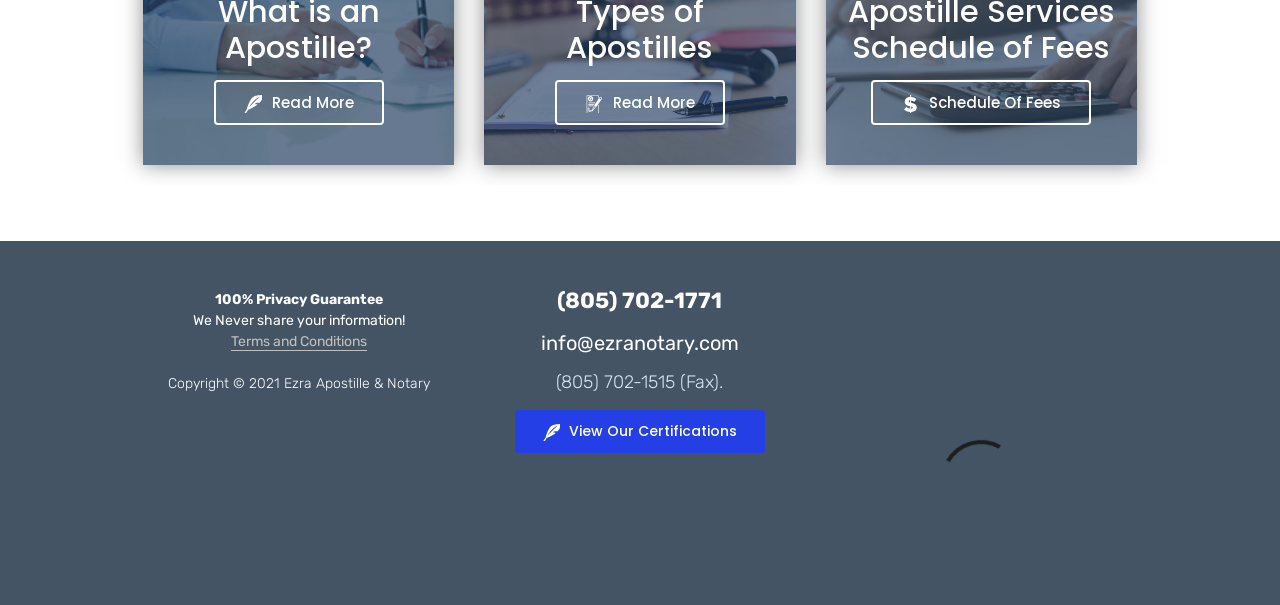Can you pinpoint the bounding box coordinates for the clickable element required for this instruction: "View Schedule Of Fees"? The coordinates should be four float numbers between 0 and 1, i.e., [left, top, right, bottom].

[0.681, 0.133, 0.853, 0.207]